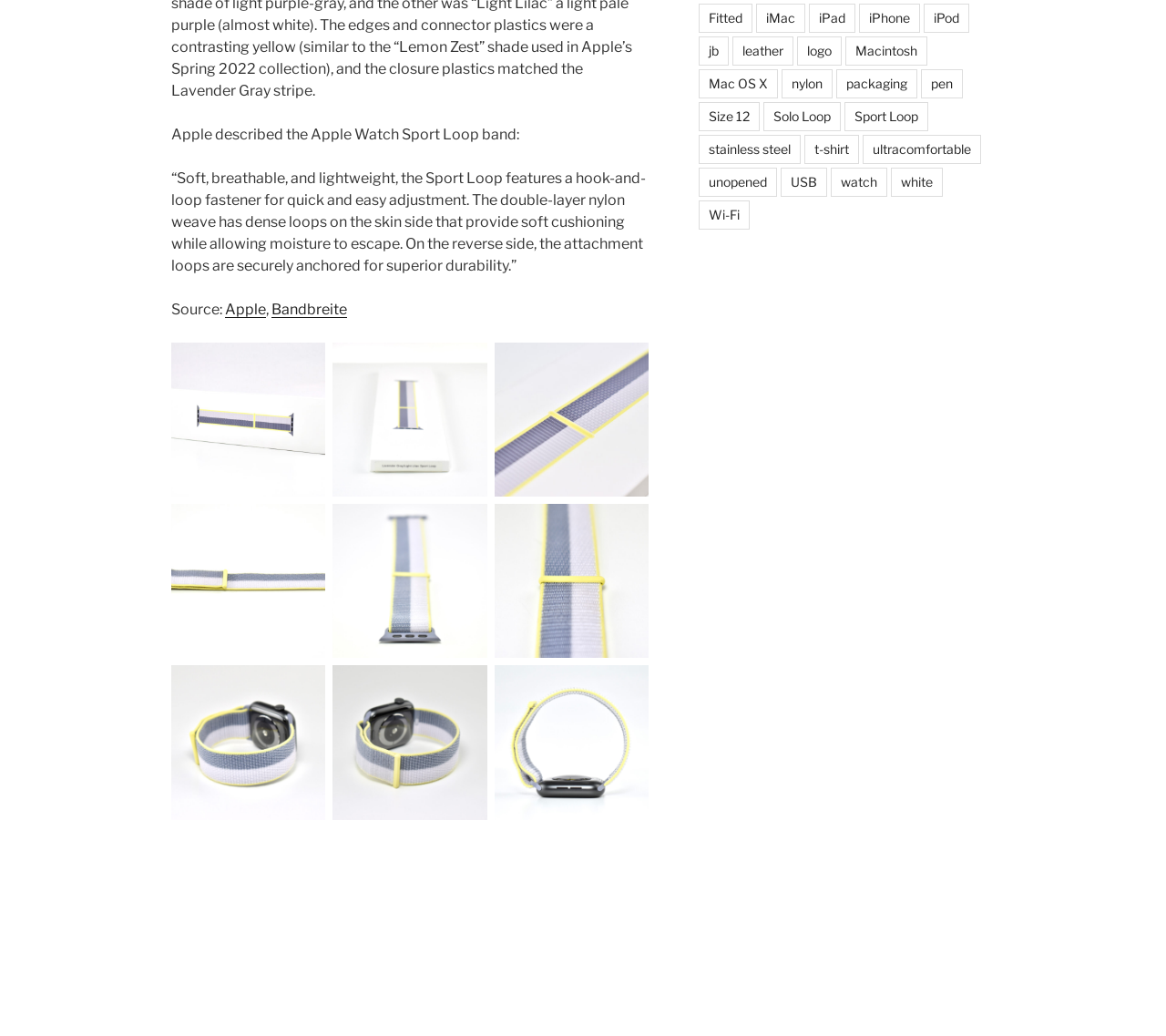Determine the bounding box coordinates of the UI element described below. Use the format (top-left x, top-left y, bottom-right x, bottom-right y) with floating point numbers between 0 and 1: Macintosh

[0.725, 0.035, 0.795, 0.063]